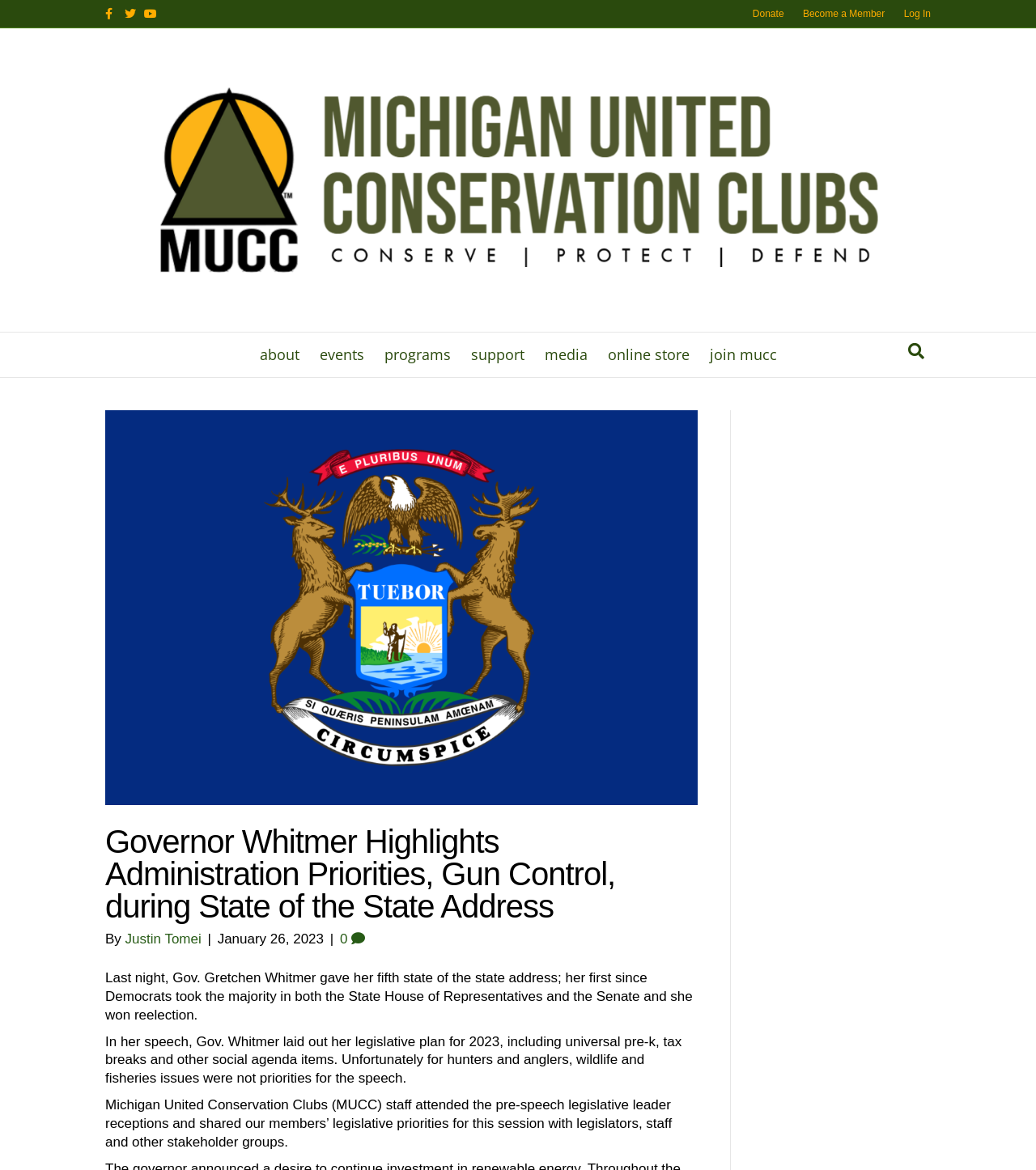Please locate the bounding box coordinates for the element that should be clicked to achieve the following instruction: "Donate to the Michigan United Conservation Clubs". Ensure the coordinates are given as four float numbers between 0 and 1, i.e., [left, top, right, bottom].

[0.719, 0.003, 0.765, 0.02]